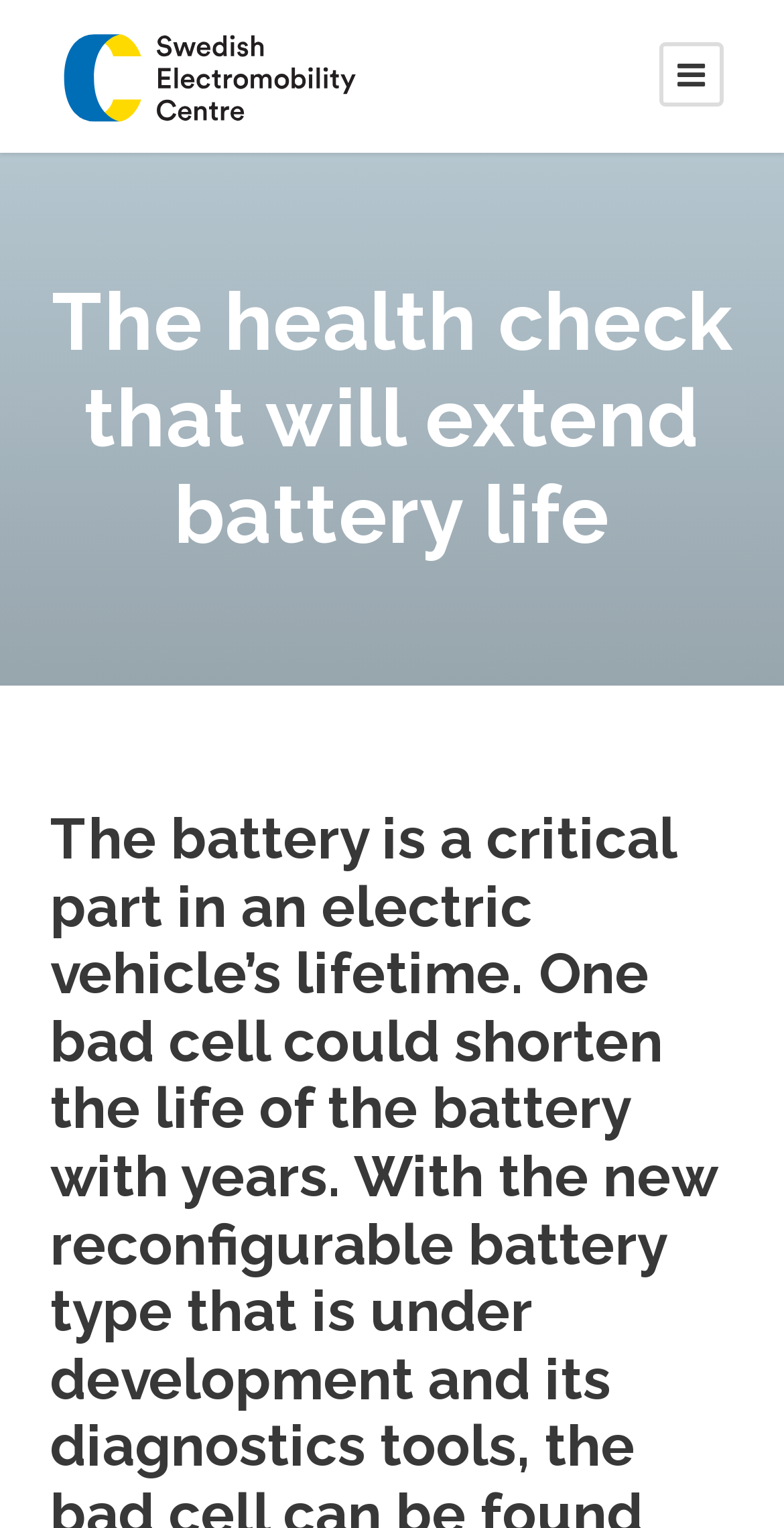Using the provided description title="grafik_SEC_logo", find the bounding box coordinates for the UI element. Provide the coordinates in (top-left x, top-left y, bottom-right x, bottom-right y) format, ensuring all values are between 0 and 1.

[0.077, 0.034, 0.456, 0.063]